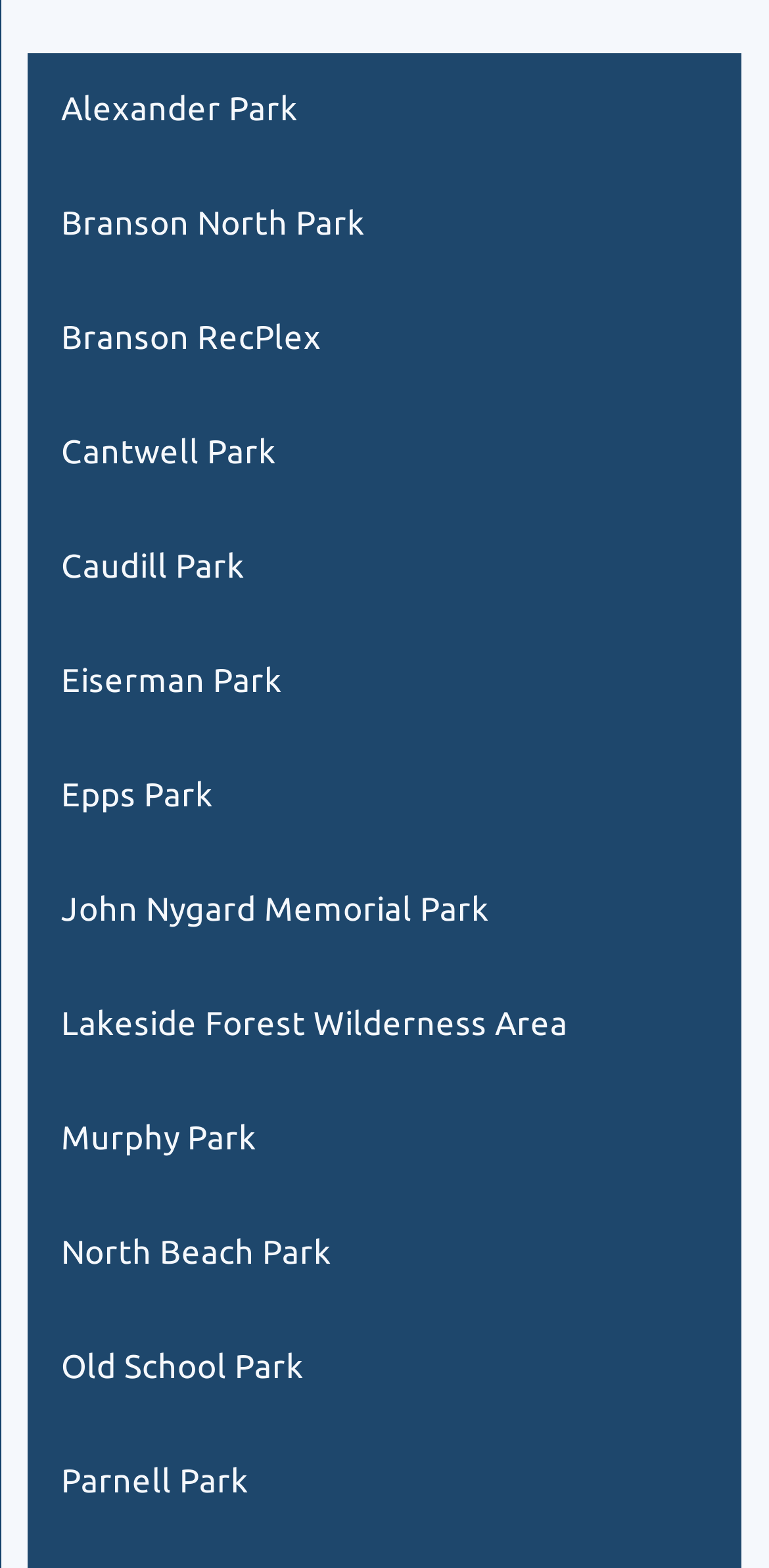What is the purpose of the links next to each park?
From the screenshot, provide a brief answer in one word or phrase.

To provide more information